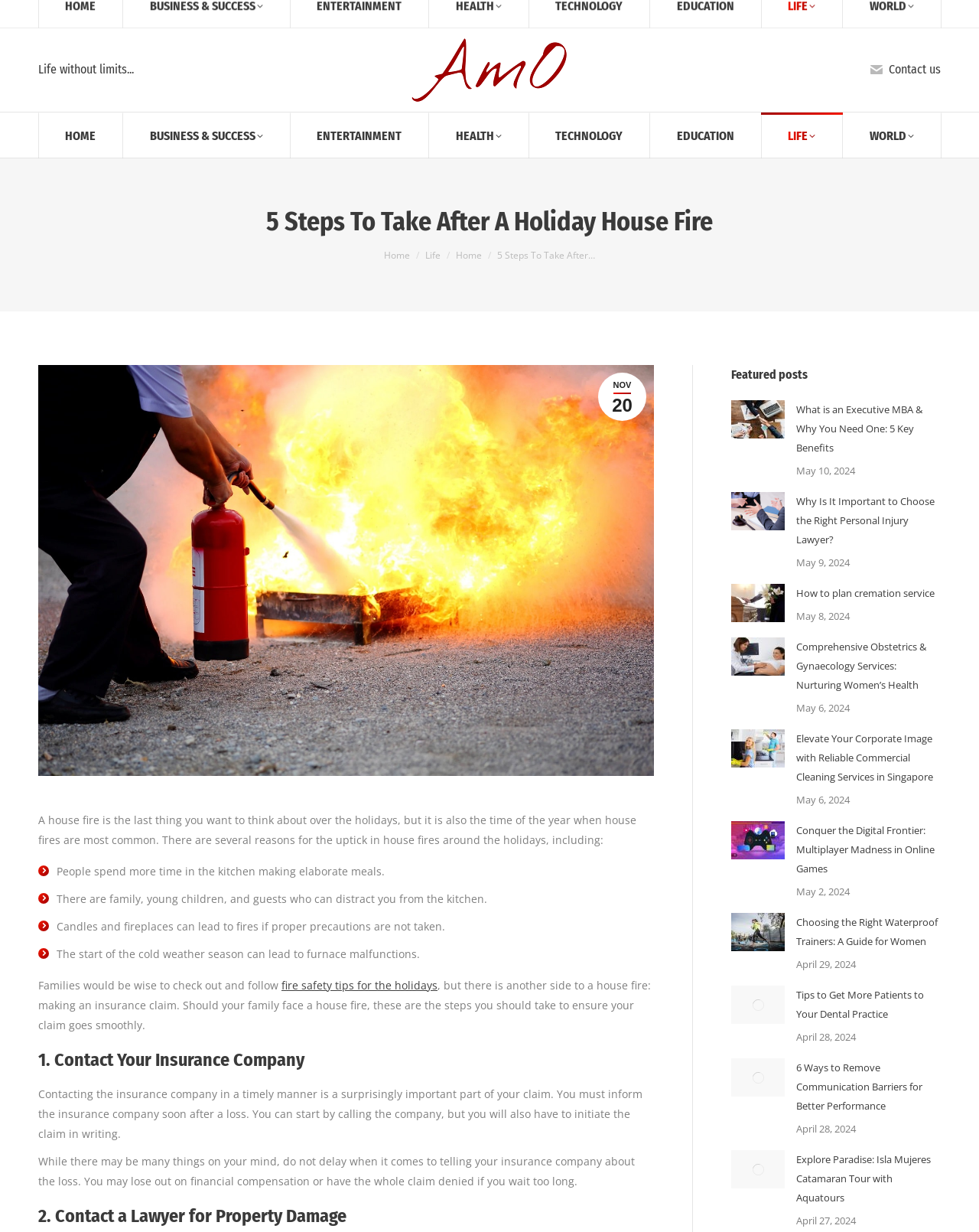Explain the features and main sections of the webpage comprehensively.

This webpage is about Amolife.com, a website that provides various articles and information on different topics. At the top of the page, there is a search bar and a navigation menu with links to different categories such as Home, Business & Success, Entertainment, Health, Technology, Education, Life, and World. 

Below the navigation menu, there is a heading that reads "5 Steps To Take After A Holiday House Fire". This is the main article of the page, which discusses the importance of taking action after a house fire, especially during the holiday season. The article explains that house fires are more common during the holidays due to various reasons such as kitchen fires, candles, and furnace malfunctions. It then provides five steps to take after a house fire, including contacting the insurance company, documenting the damage, and seeking professional help.

To the right of the main article, there is a section titled "Featured posts" that displays six articles with images and links to read more. These articles have titles such as "What is an Executive MBA & Why You Need One: 5 Key Benefits", "Why Is It Important to Choose the Right Personal Injury Lawyer?", and "Conquer the Digital Frontier: Multiplayer Madness in Online Games". Each article has a date stamp, ranging from April 28, 2024, to May 10, 2024.

At the very top of the page, there is a logo and a tagline that reads "Life without limits...". There are also links to contact the website and a search icon.